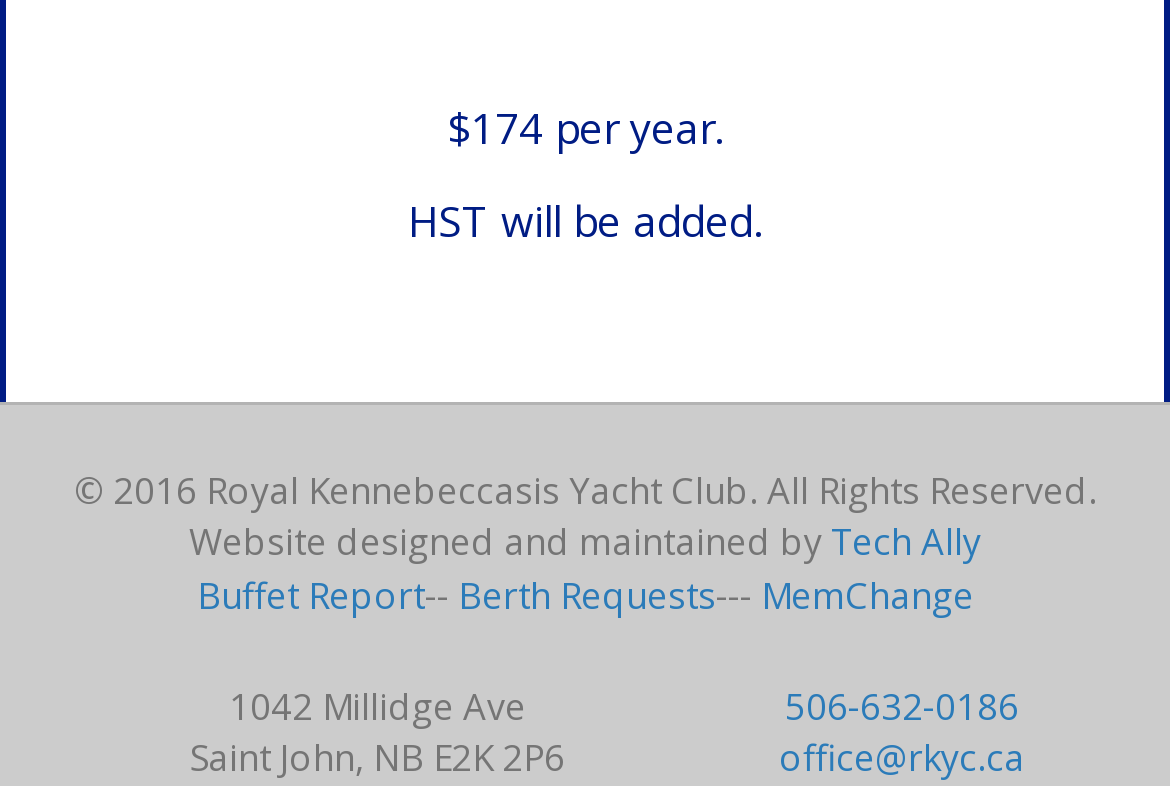What is the yacht club's address?
Carefully analyze the image and provide a thorough answer to the question.

The yacht club's address is listed in a table at the bottom of the webpage as '1042 Millidge Ave', along with the city, province, and postal code 'Saint John, NB E2K 2P6'.